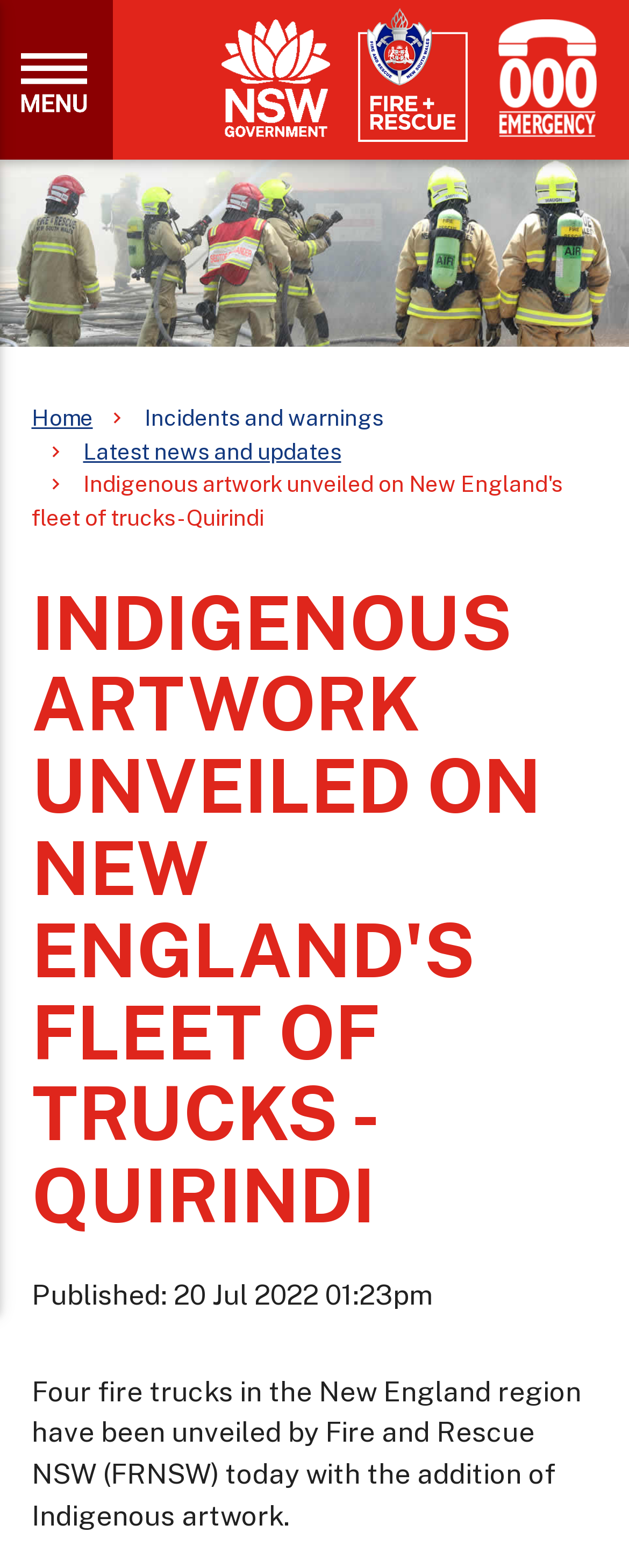Based on the element description: "Latest news and updates", identify the bounding box coordinates for this UI element. The coordinates must be four float numbers between 0 and 1, listed as [left, top, right, bottom].

[0.132, 0.279, 0.542, 0.296]